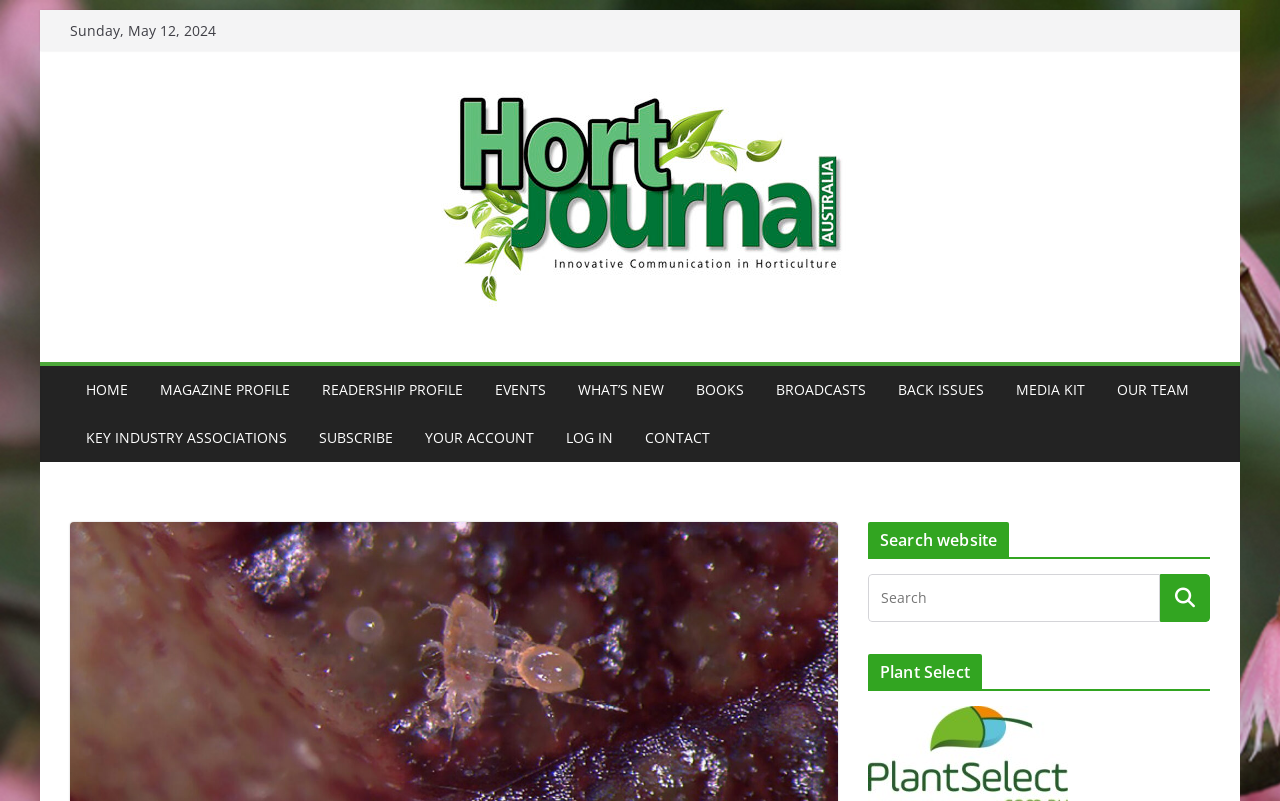Please specify the bounding box coordinates of the area that should be clicked to accomplish the following instruction: "Search website". The coordinates should consist of four float numbers between 0 and 1, i.e., [left, top, right, bottom].

[0.678, 0.652, 0.945, 0.698]